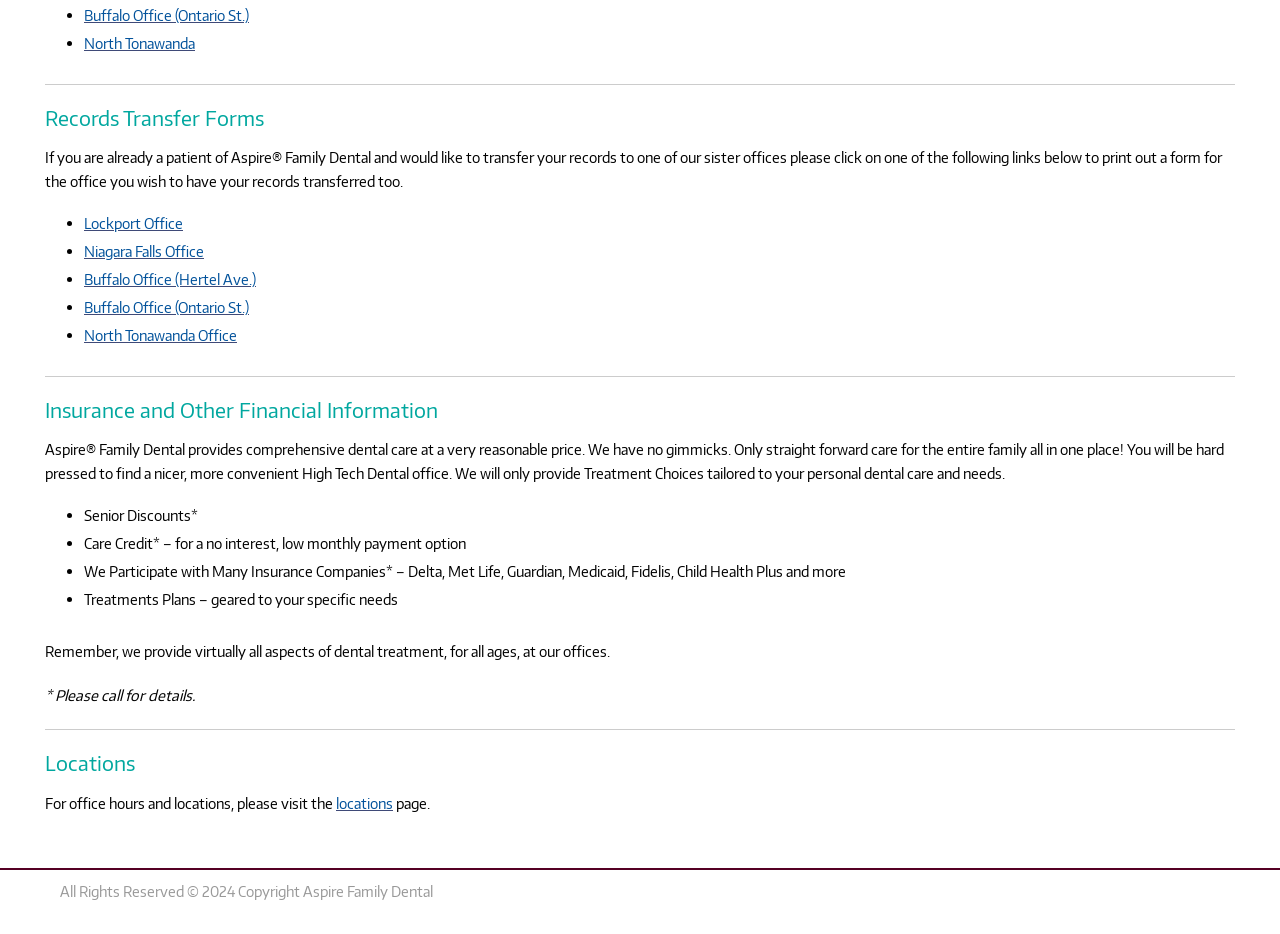Based on the description "Buffalo Office (Ontario St.)", find the bounding box of the specified UI element.

[0.066, 0.007, 0.195, 0.026]